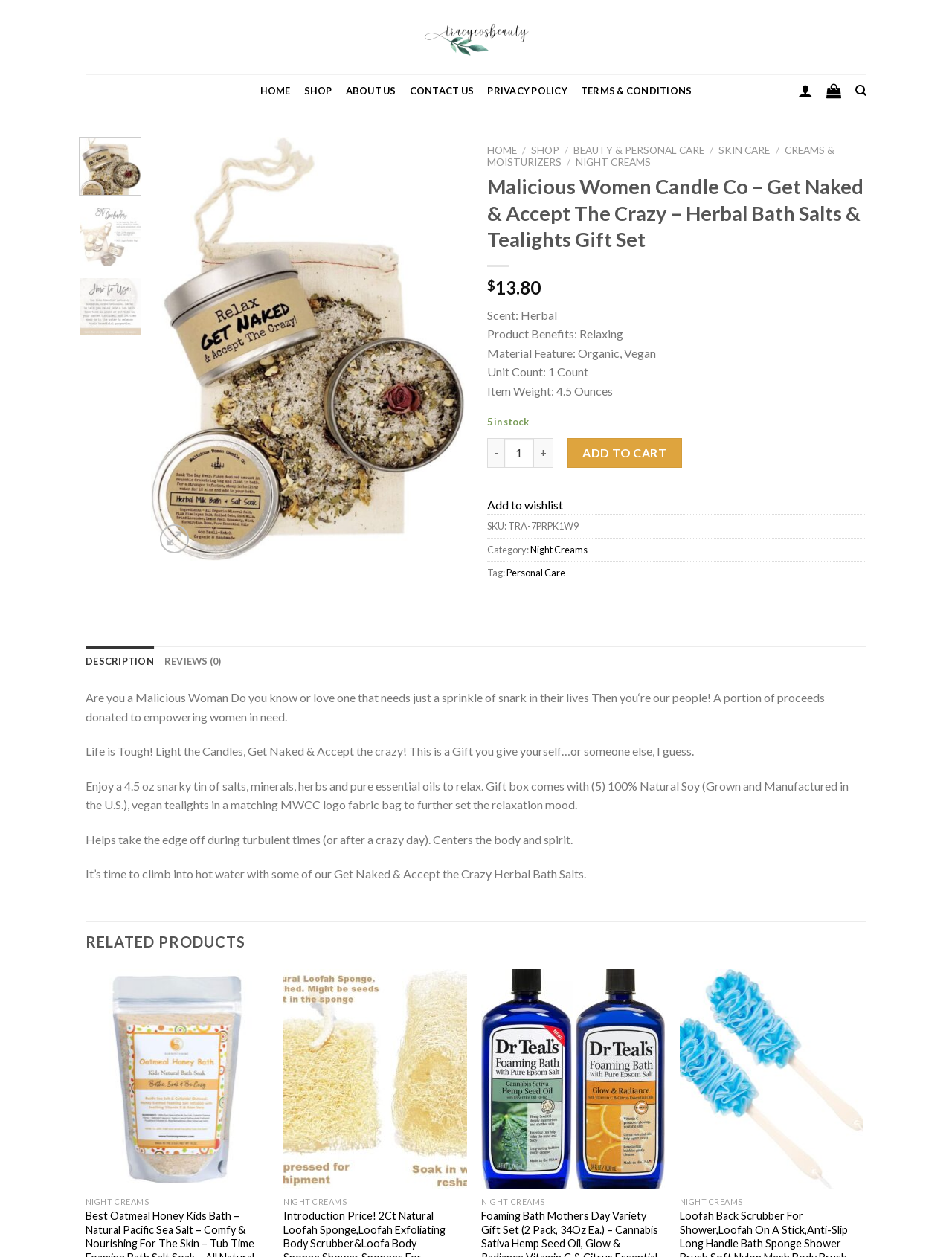Identify and provide the bounding box coordinates of the UI element described: "Personal Care". The coordinates should be formatted as [left, top, right, bottom], with each number being a float between 0 and 1.

[0.532, 0.451, 0.594, 0.461]